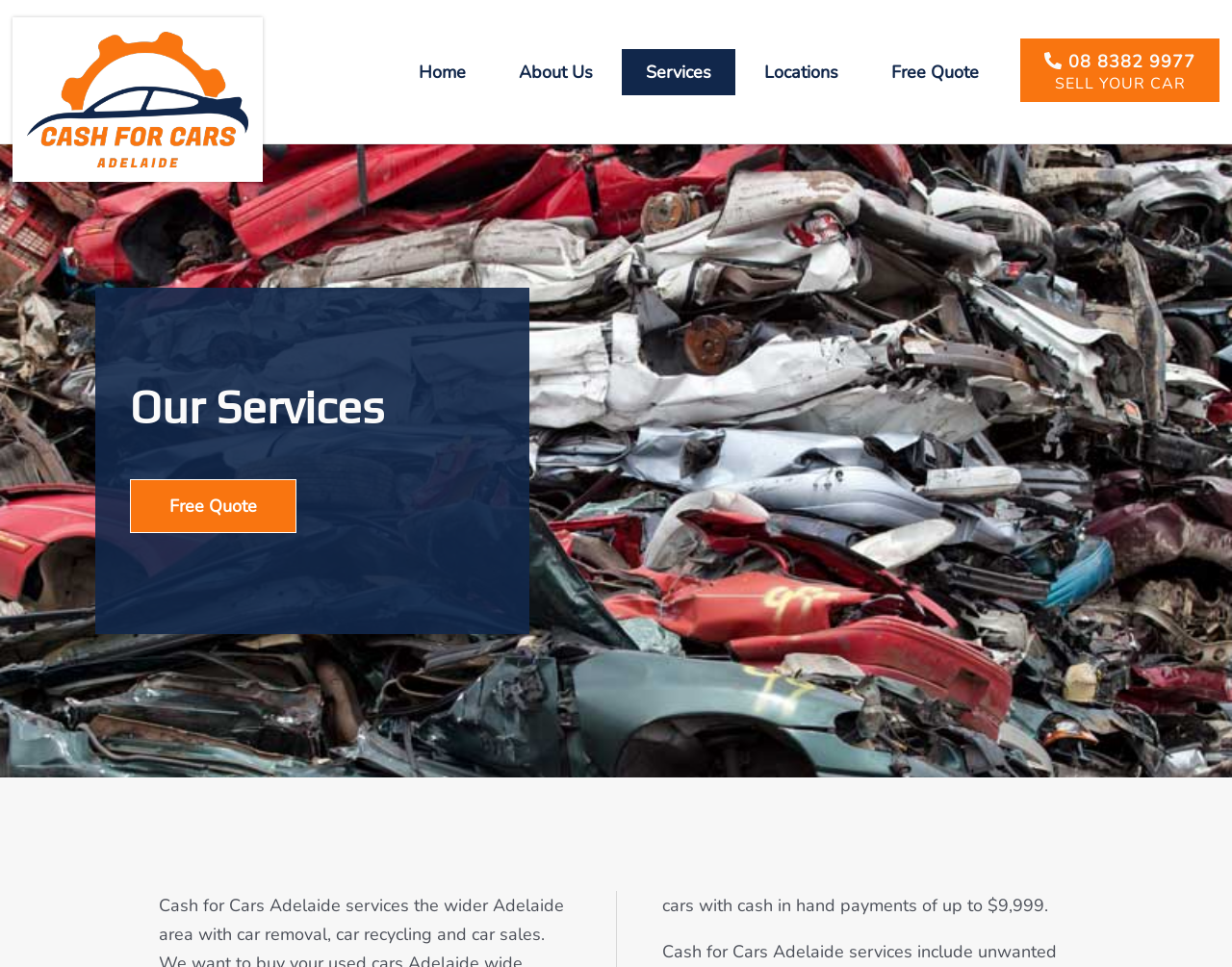What is the main service offered?
Please give a detailed and elaborate answer to the question based on the image.

I inferred this by looking at the structure of the webpage and the links in the navigation section, which suggest that the website is focused on providing services related to cars, and the text 'Our Services' is a heading that suggests the main services offered.